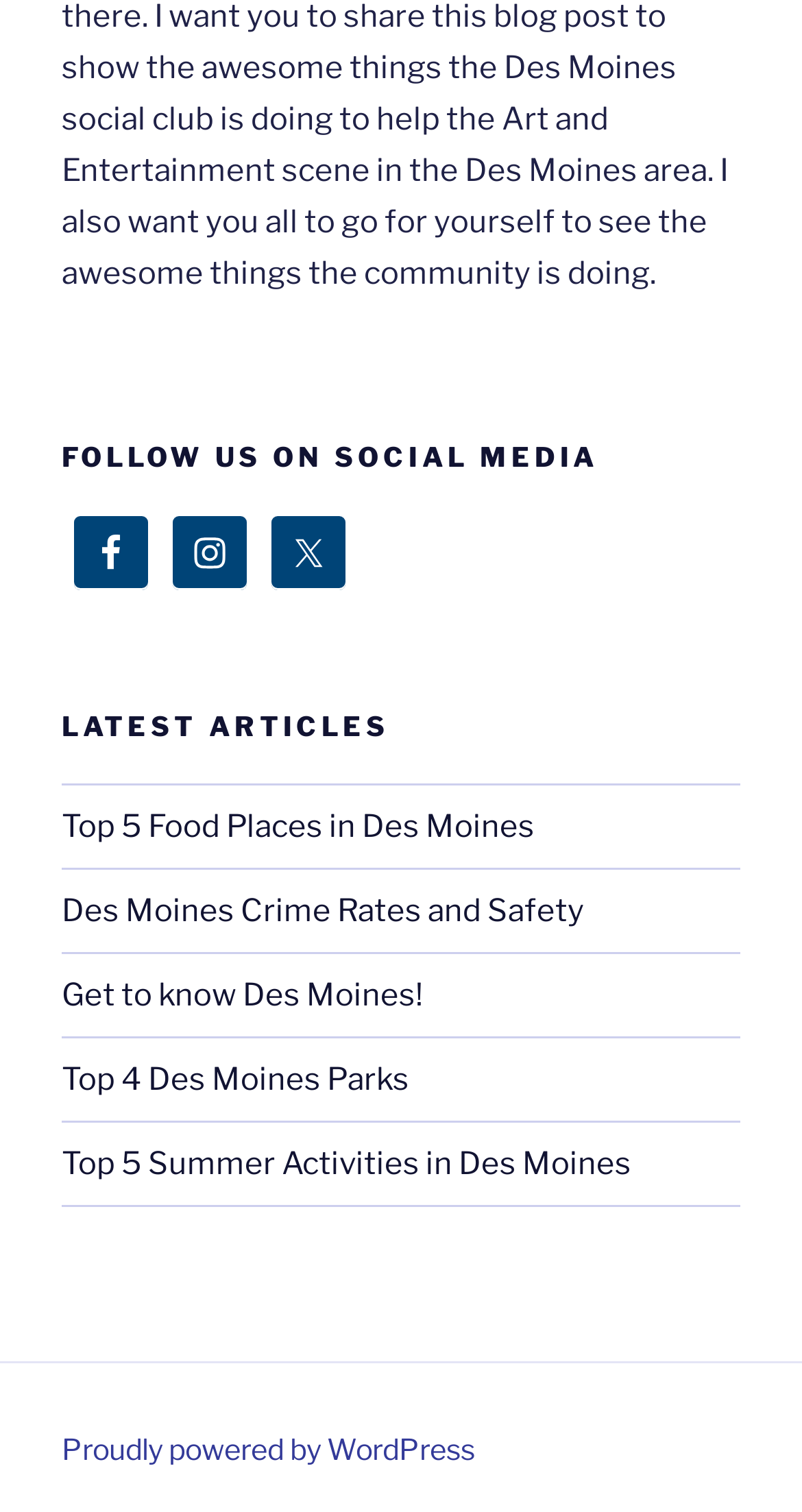What is the title of the latest article?
Please provide a comprehensive answer based on the visual information in the image.

I looked at the navigation section 'Latest articles' and found the first link, which is 'Top 5 Food Places in Des Moines'.